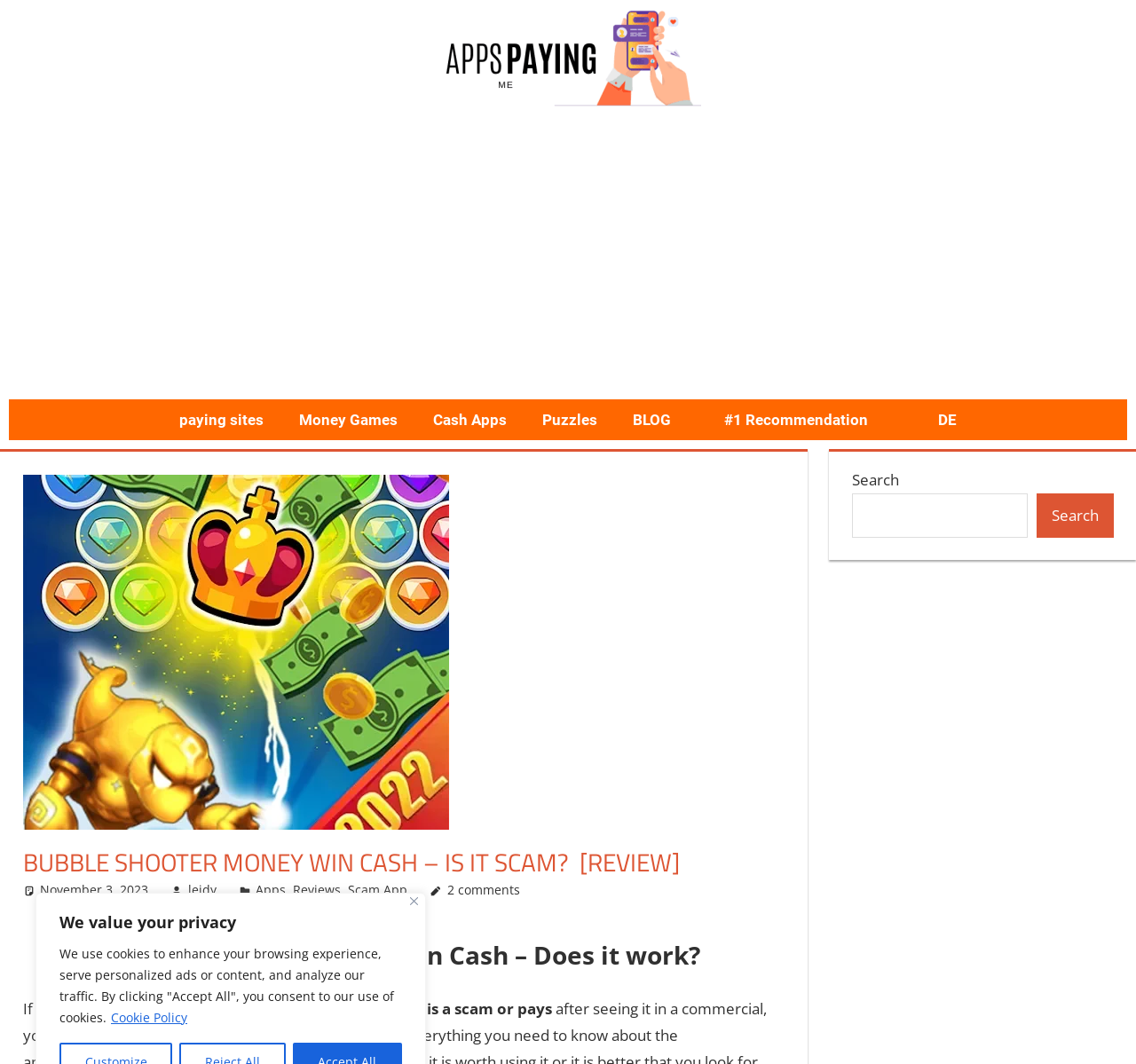Please find the bounding box coordinates of the element that you should click to achieve the following instruction: "search for something". The coordinates should be presented as four float numbers between 0 and 1: [left, top, right, bottom].

[0.75, 0.464, 0.904, 0.505]